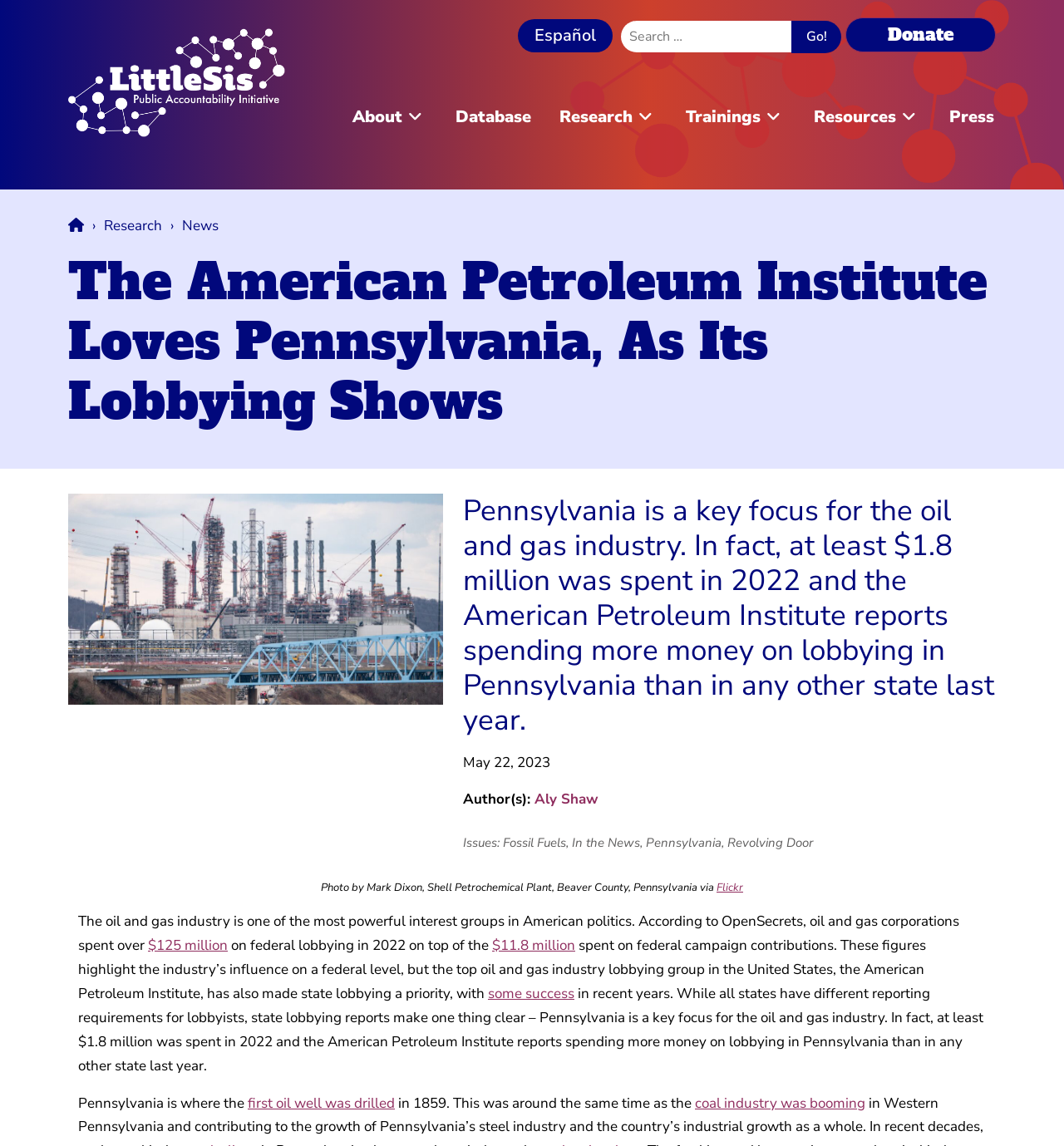What is the name of the author of the article?
Provide a well-explained and detailed answer to the question.

The webpage mentions the author of the article as Aly Shaw, which is linked to the author's name.